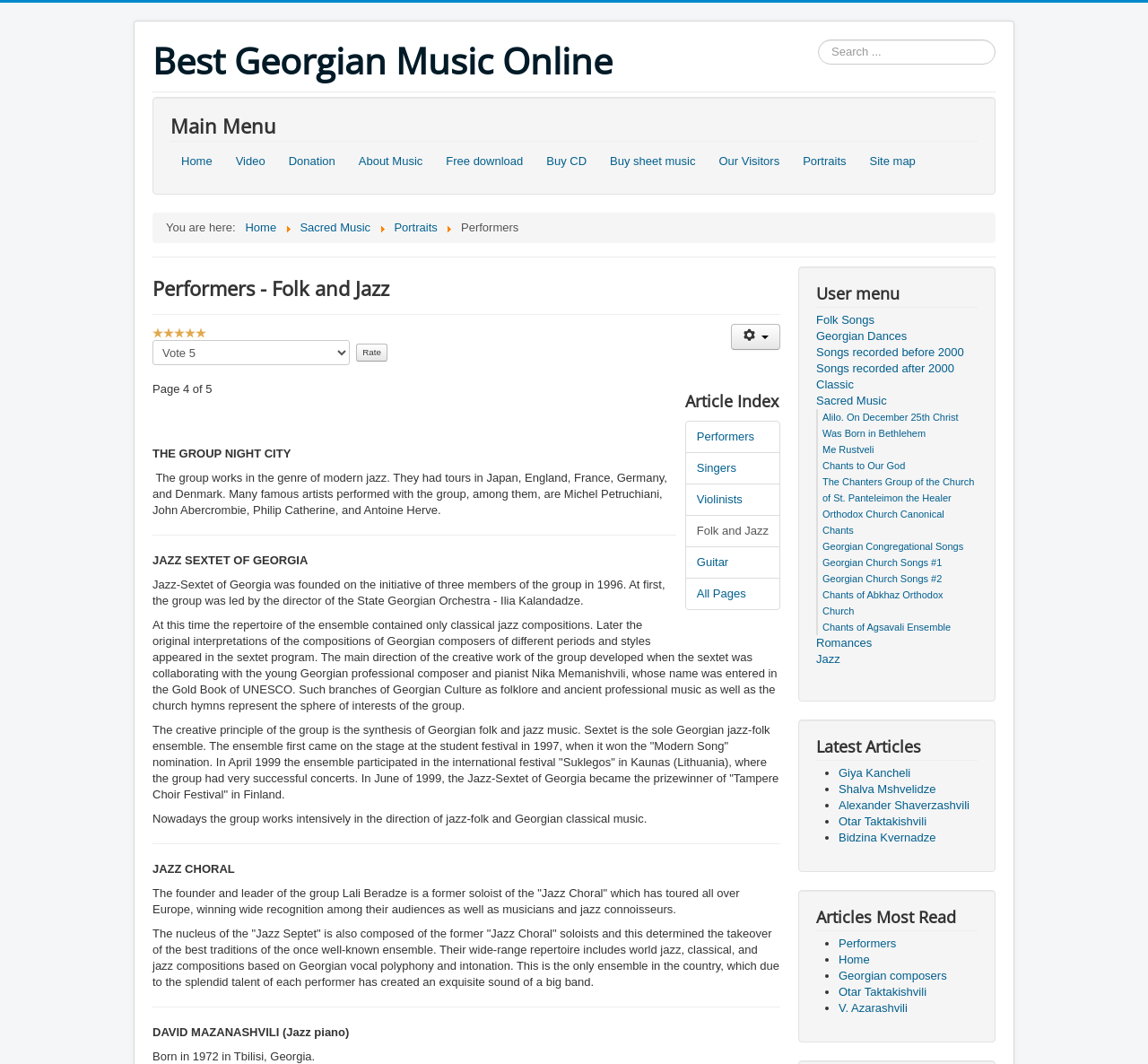Provide a short answer to the following question with just one word or phrase: What is the name of the ensemble founded in 1996?

Jazz-Sextet of Georgia